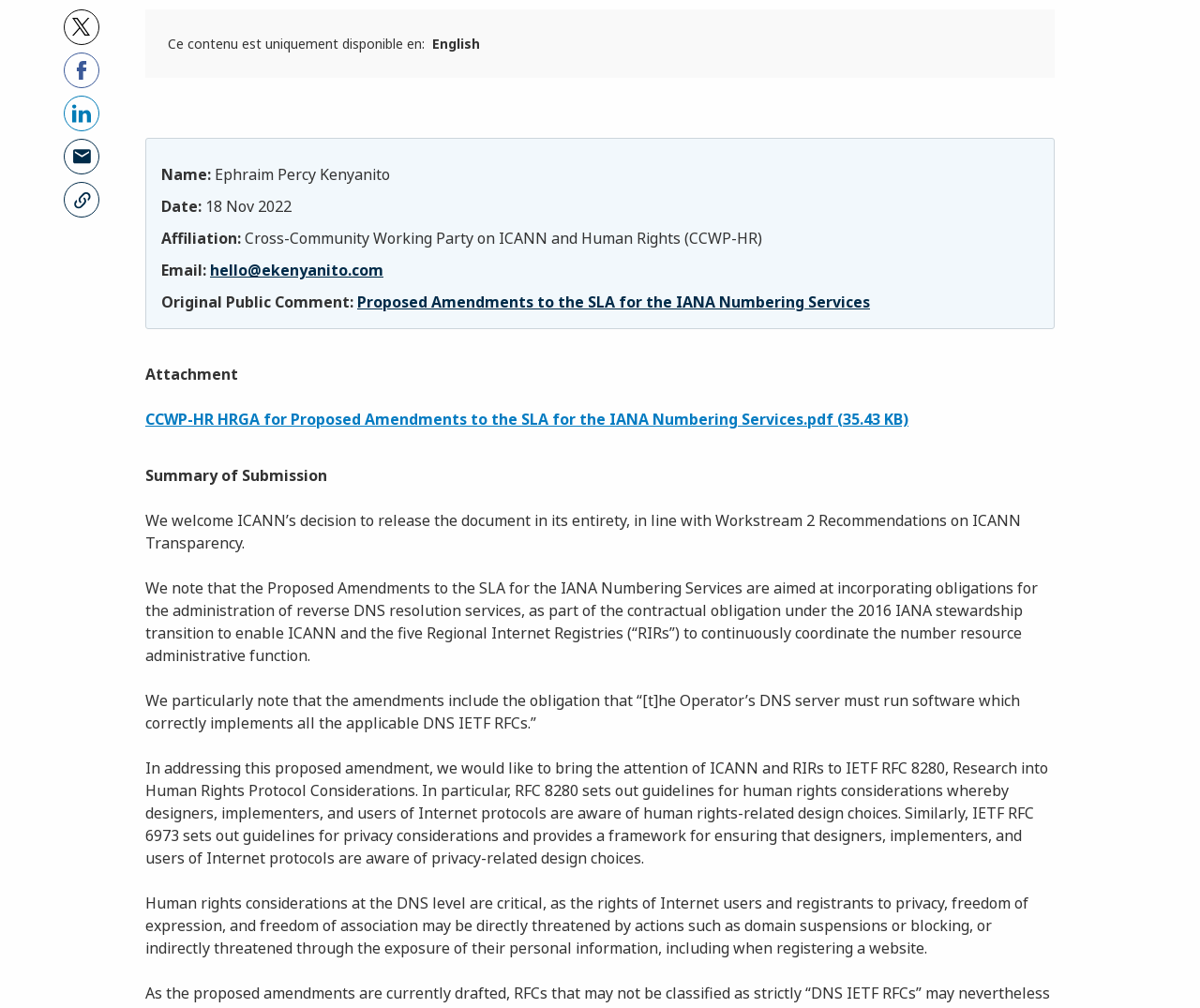From the screenshot, find the bounding box of the UI element matching this description: "See All". Supply the bounding box coordinates in the form [left, top, right, bottom], each a float between 0 and 1.

None